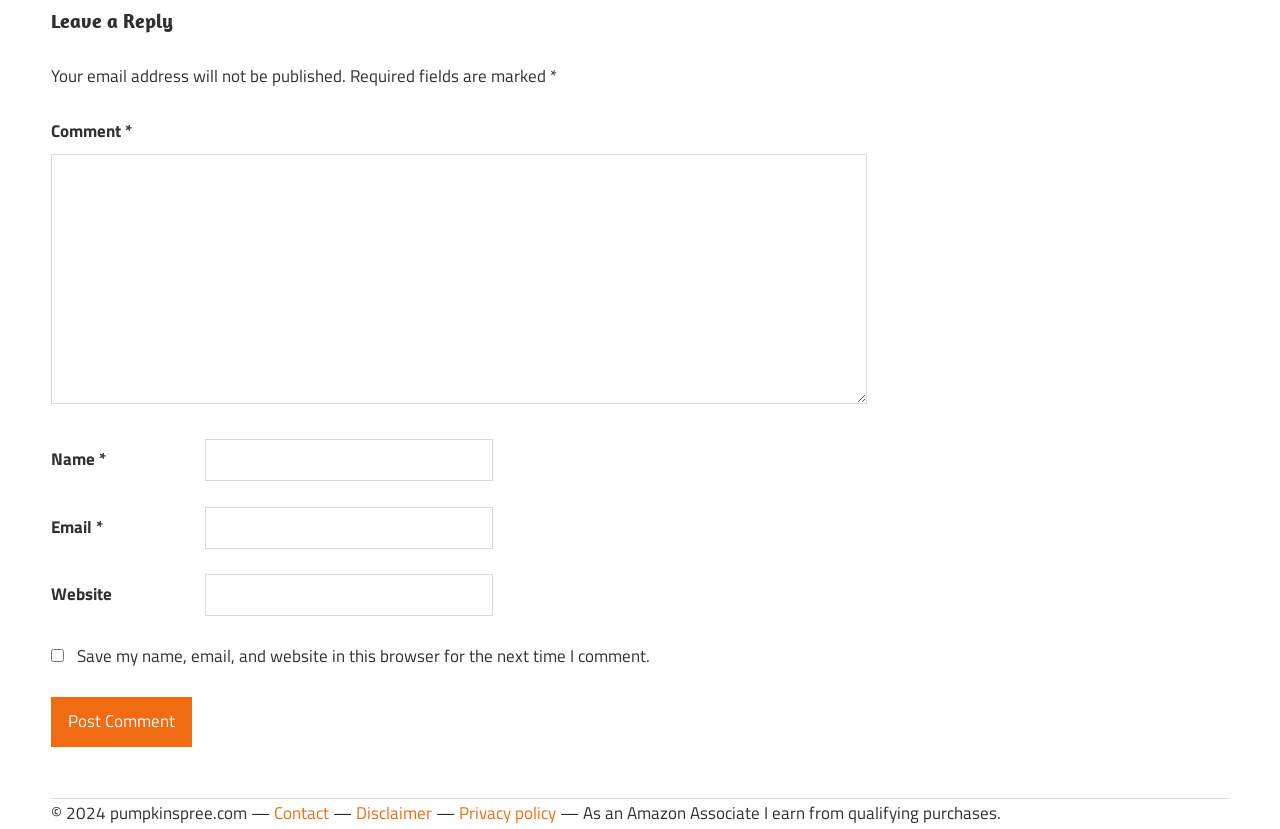What is the copyright year of the website?
Please craft a detailed and exhaustive response to the question.

The copyright information is located at the bottom of the webpage, and it states '© 2024 pumpkinspree.com', indicating that the website's copyright year is 2024.